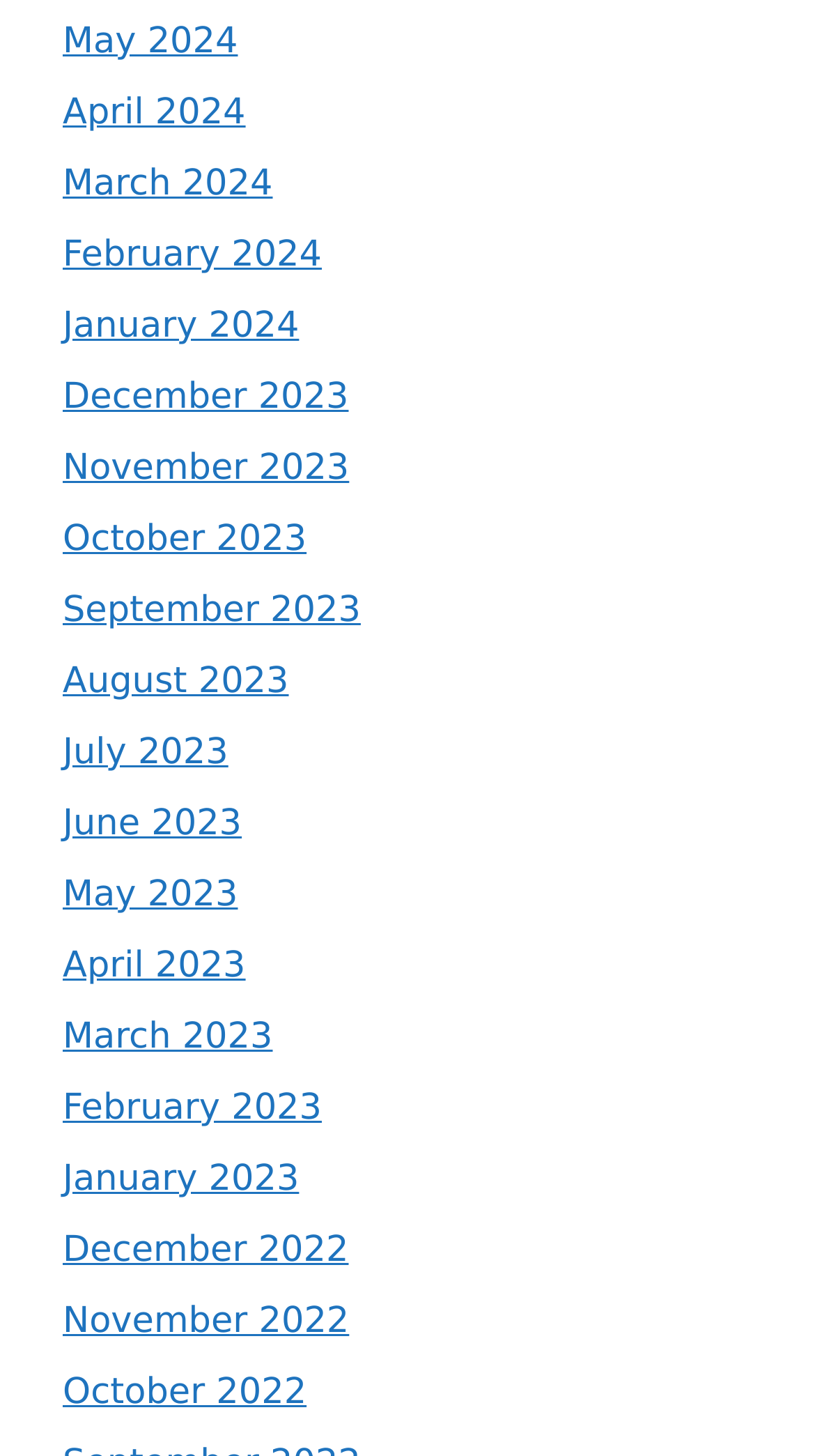Locate the bounding box coordinates of the clickable region to complete the following instruction: "go to April 2023."

[0.077, 0.649, 0.301, 0.678]